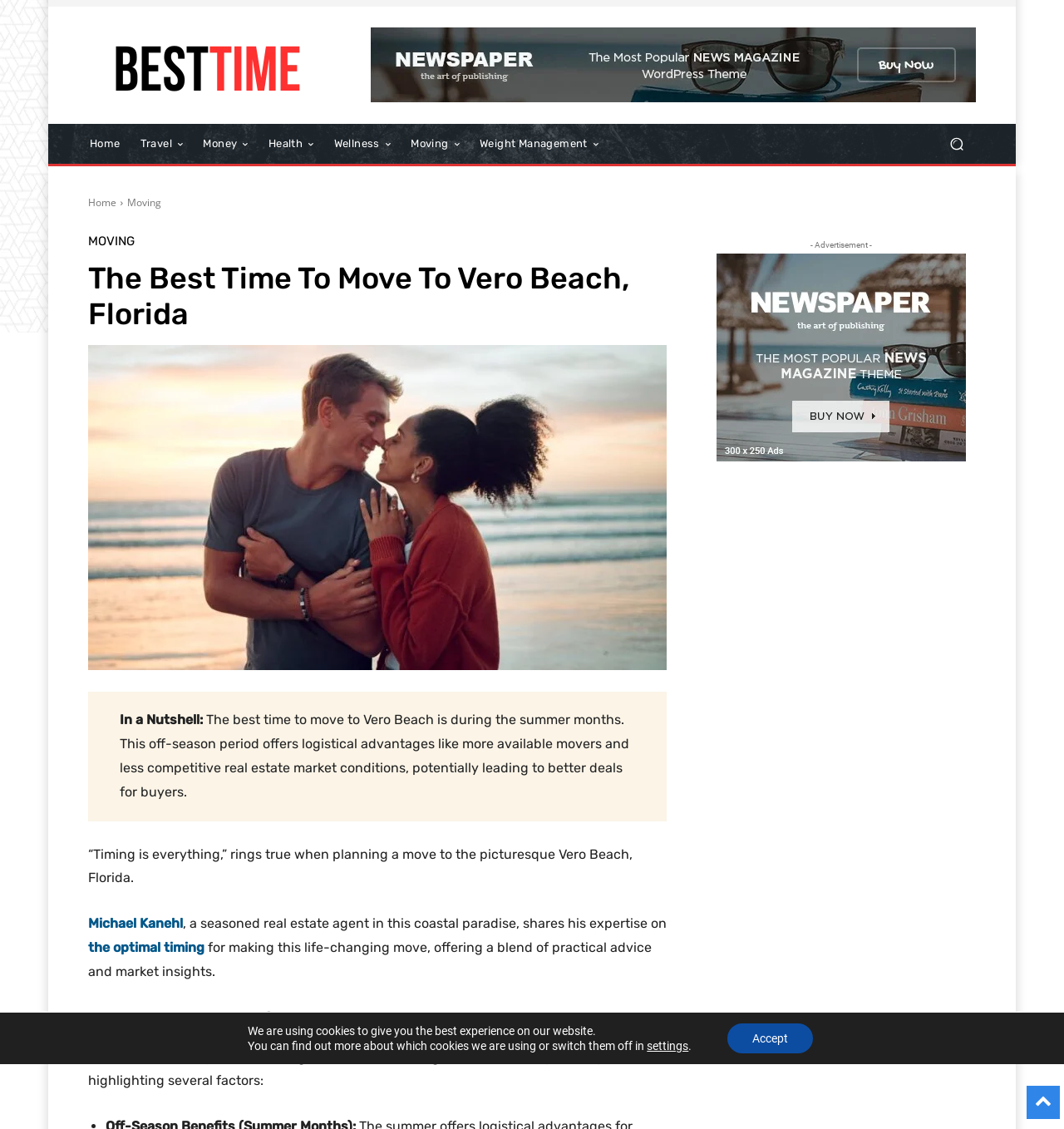Highlight the bounding box coordinates of the element that should be clicked to carry out the following instruction: "View the 'Moving' page". The coordinates must be given as four float numbers ranging from 0 to 1, i.e., [left, top, right, bottom].

[0.377, 0.11, 0.441, 0.145]